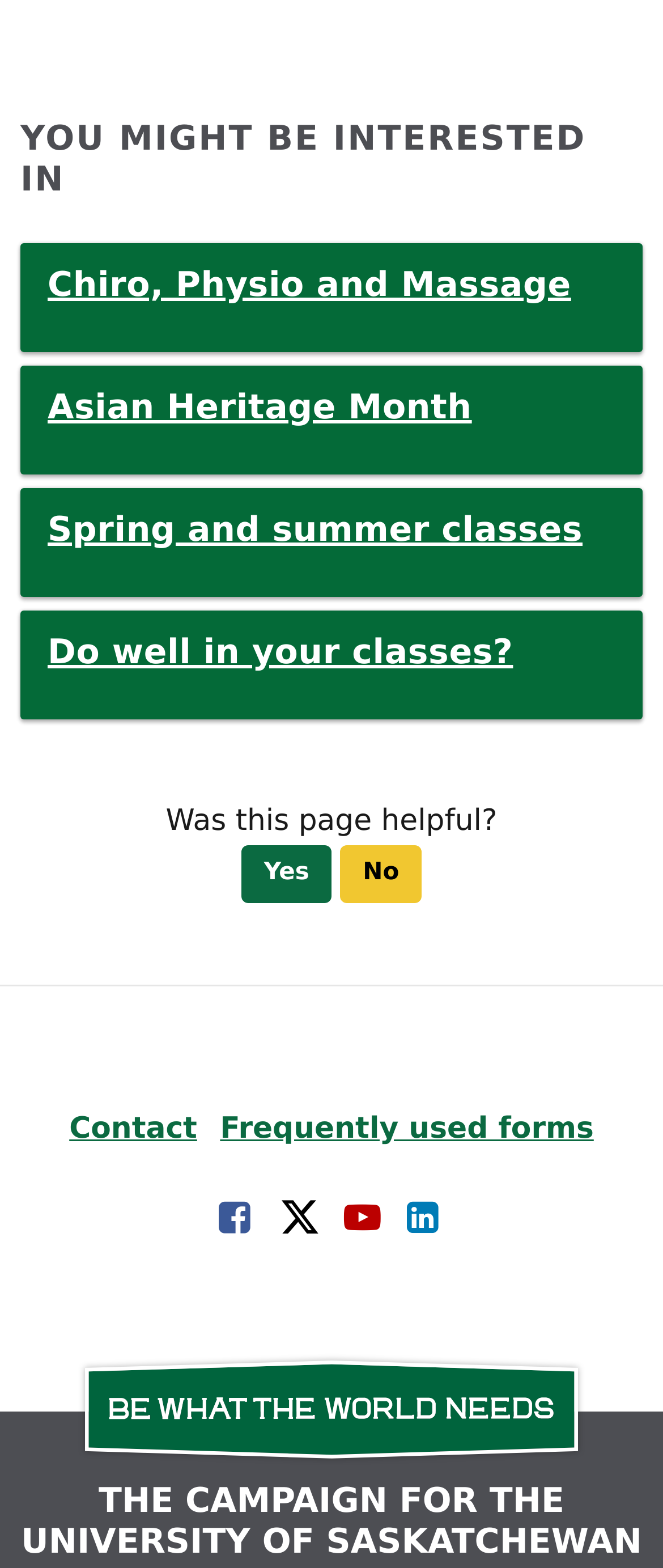Find and provide the bounding box coordinates for the UI element described here: "Suzy Berkowitz". The coordinates should be given as four float numbers between 0 and 1: [left, top, right, bottom].

None